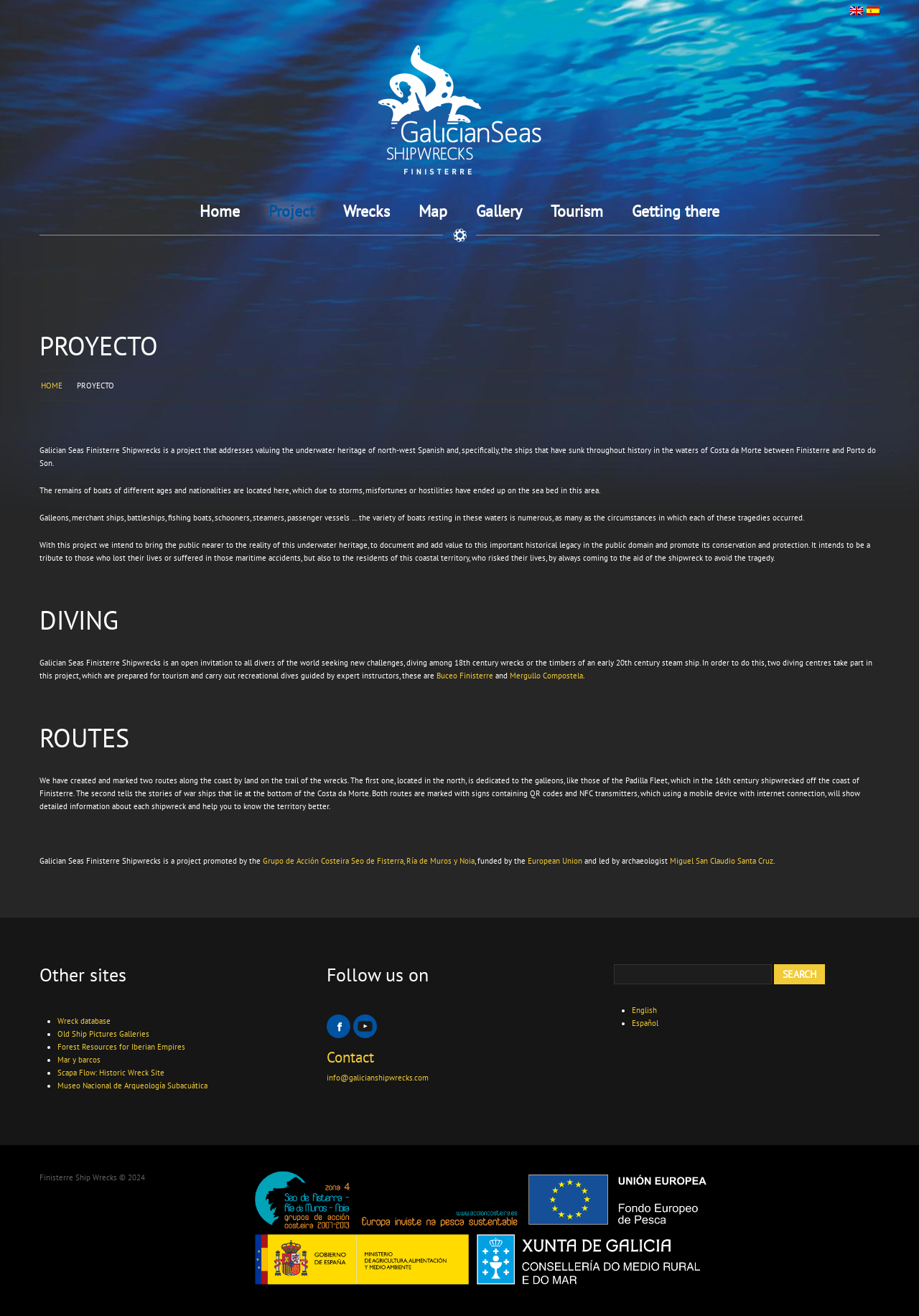Respond to the question below with a concise word or phrase:
Who is leading the project?

Miguel San Claudio Santa Cruz